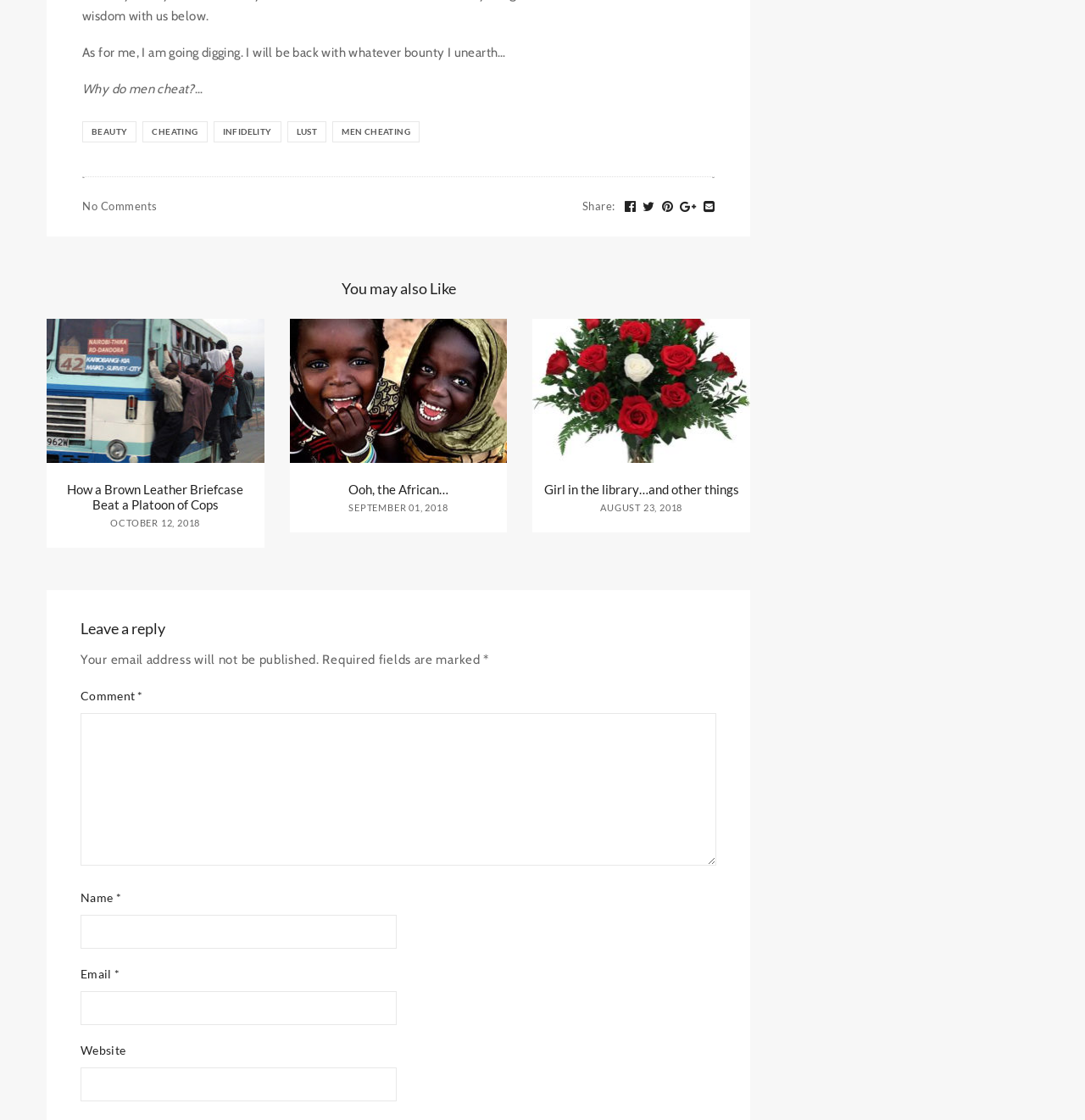Please give a short response to the question using one word or a phrase:
How many headings are there on the webpage?

5